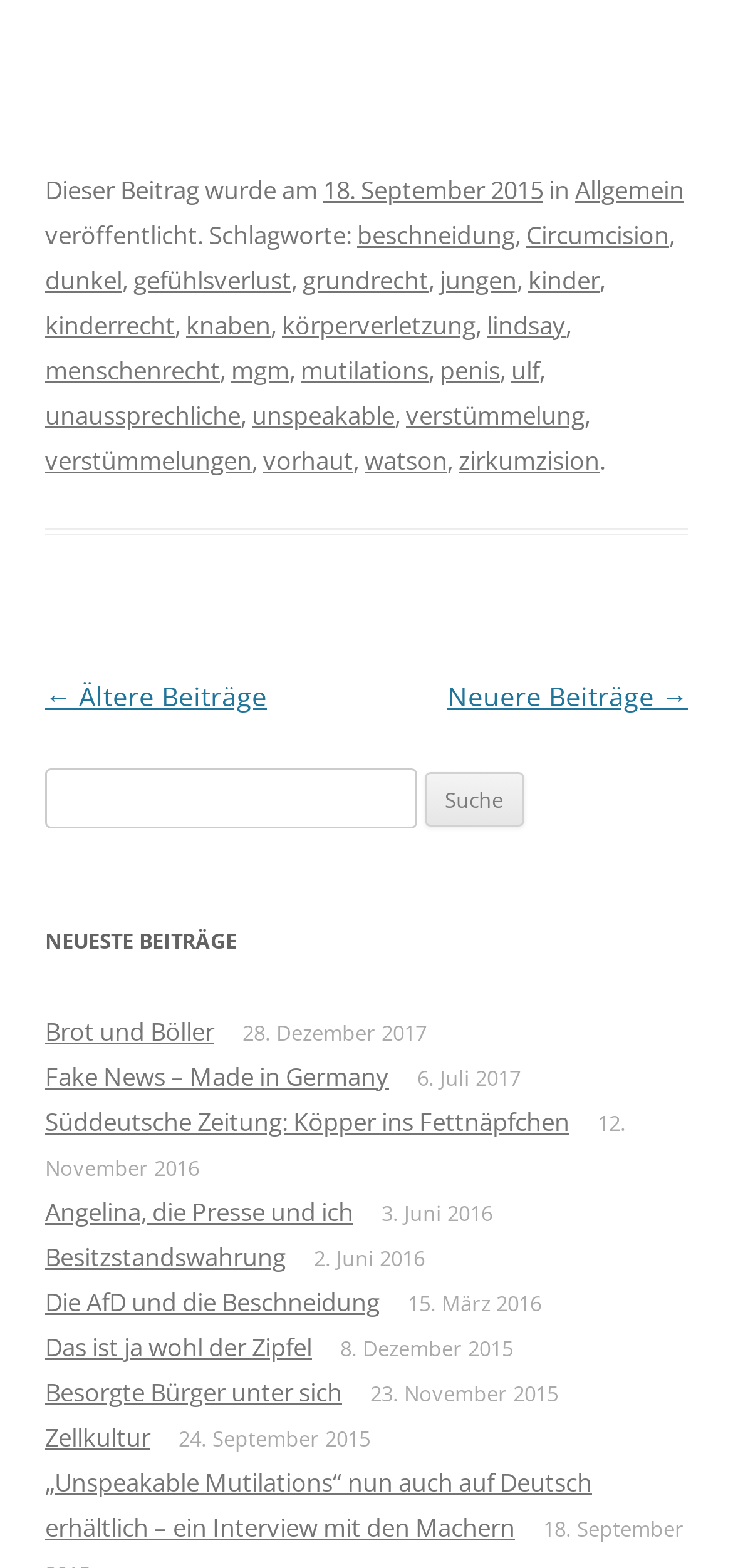Please specify the bounding box coordinates in the format (top-left x, top-left y, bottom-right x, bottom-right y), with values ranging from 0 to 1. Identify the bounding box for the UI component described as follows: Die AfD und die Beschneidung

[0.062, 0.819, 0.518, 0.841]